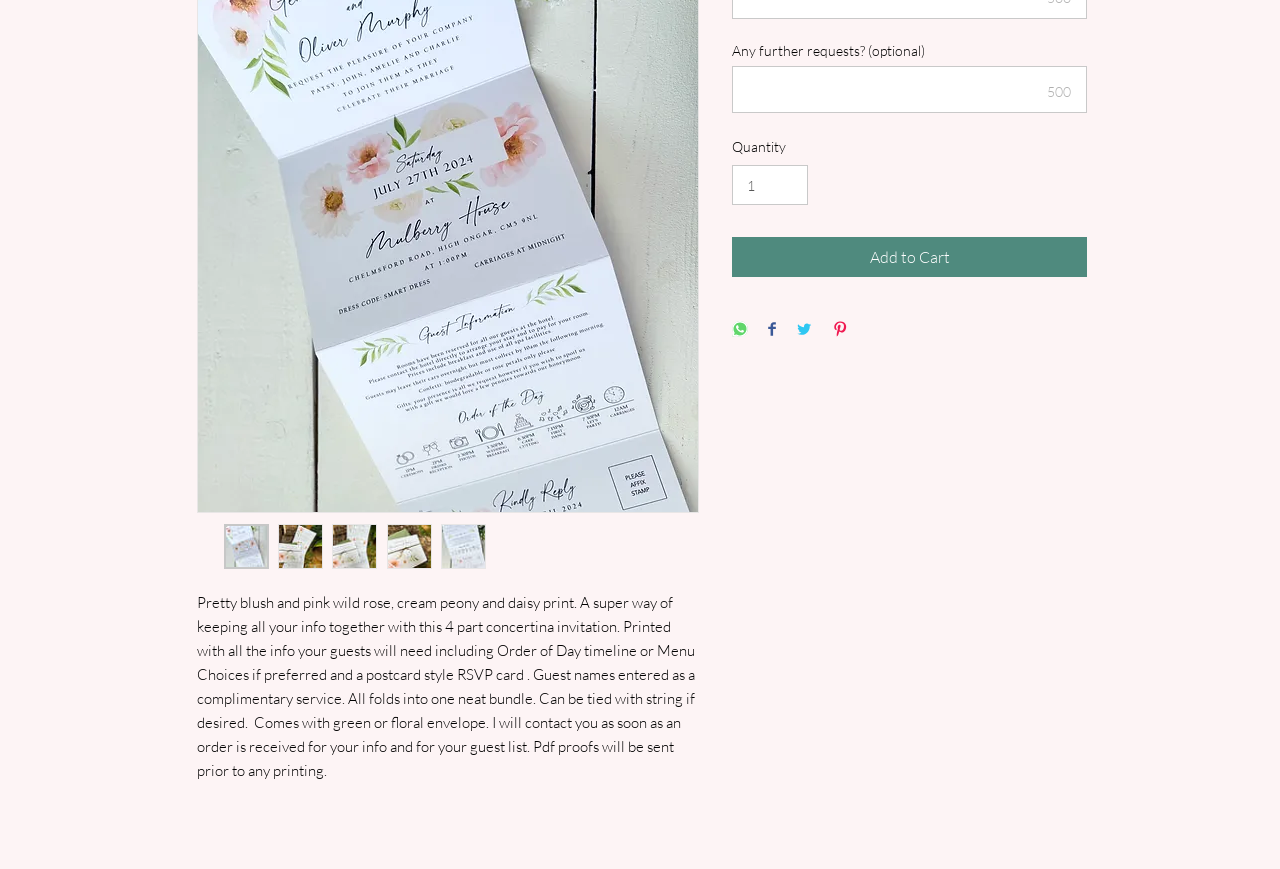Utilize the details in the image to thoroughly answer the following question: What is the format of the RSVP card?

I read the StaticText element that describes the concertina invitation and it says 'Printed with all the info your guests will need including ... a postcard style RSVP card.' This suggests that the format of the RSVP card is postcard style.